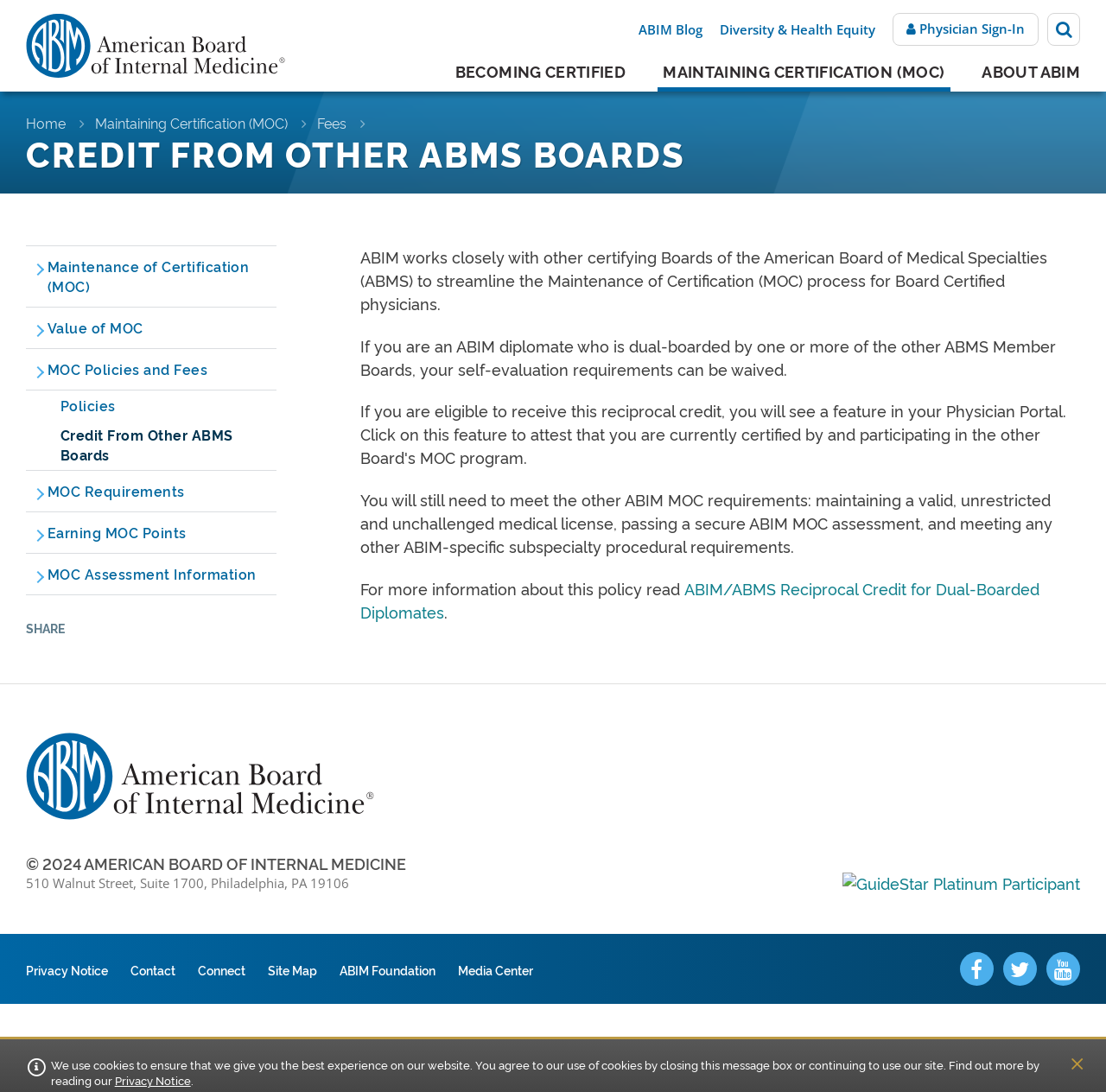Determine the bounding box coordinates for the element that should be clicked to follow this instruction: "Click the 'Physician Sign-In' link". The coordinates should be given as four float numbers between 0 and 1, in the format [left, top, right, bottom].

[0.807, 0.012, 0.939, 0.042]